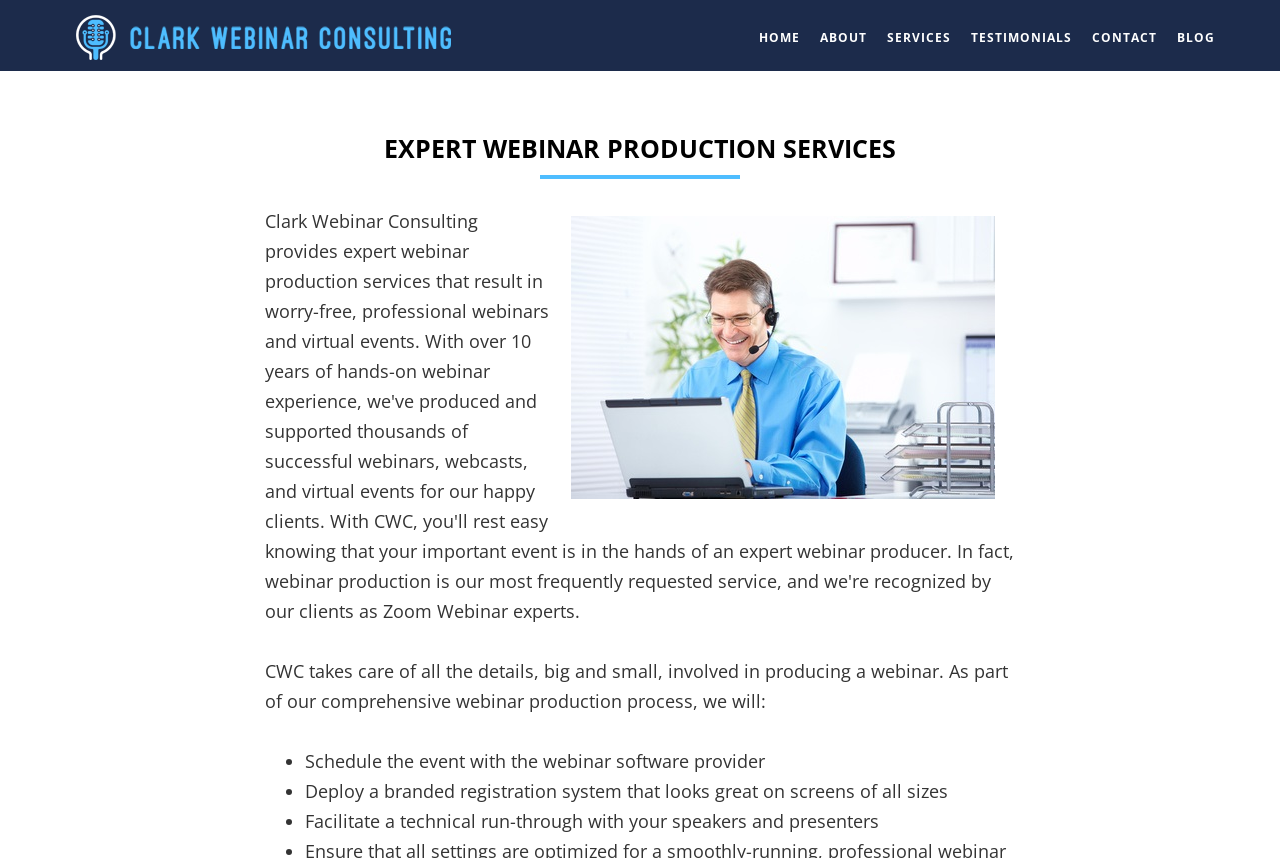Provide the bounding box coordinates of the UI element this sentence describes: "alt="Clark Webinar Consulting"".

[0.043, 0.0, 0.37, 0.082]